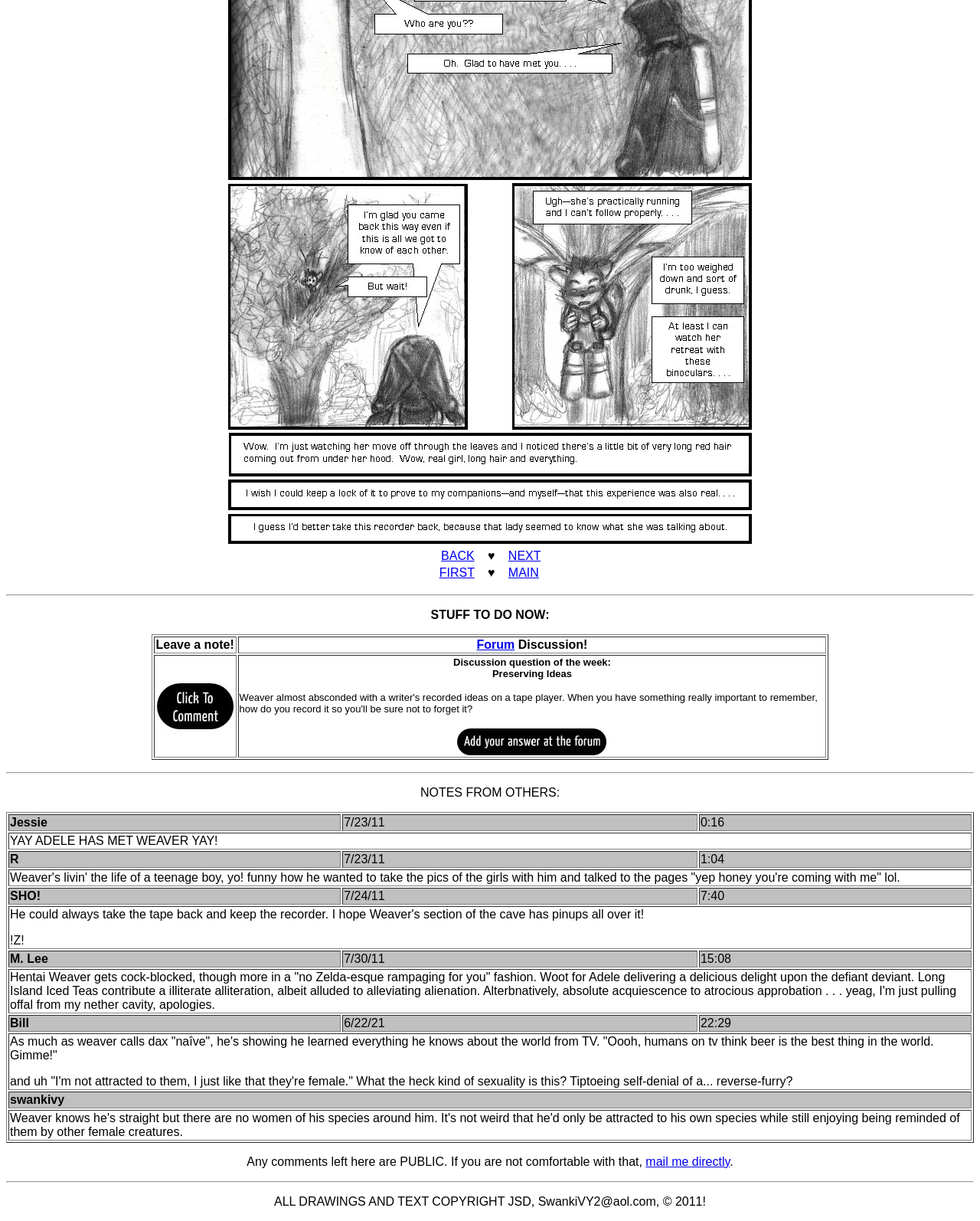Find the bounding box of the element with the following description: "mail me directly". The coordinates must be four float numbers between 0 and 1, formatted as [left, top, right, bottom].

[0.659, 0.946, 0.745, 0.957]